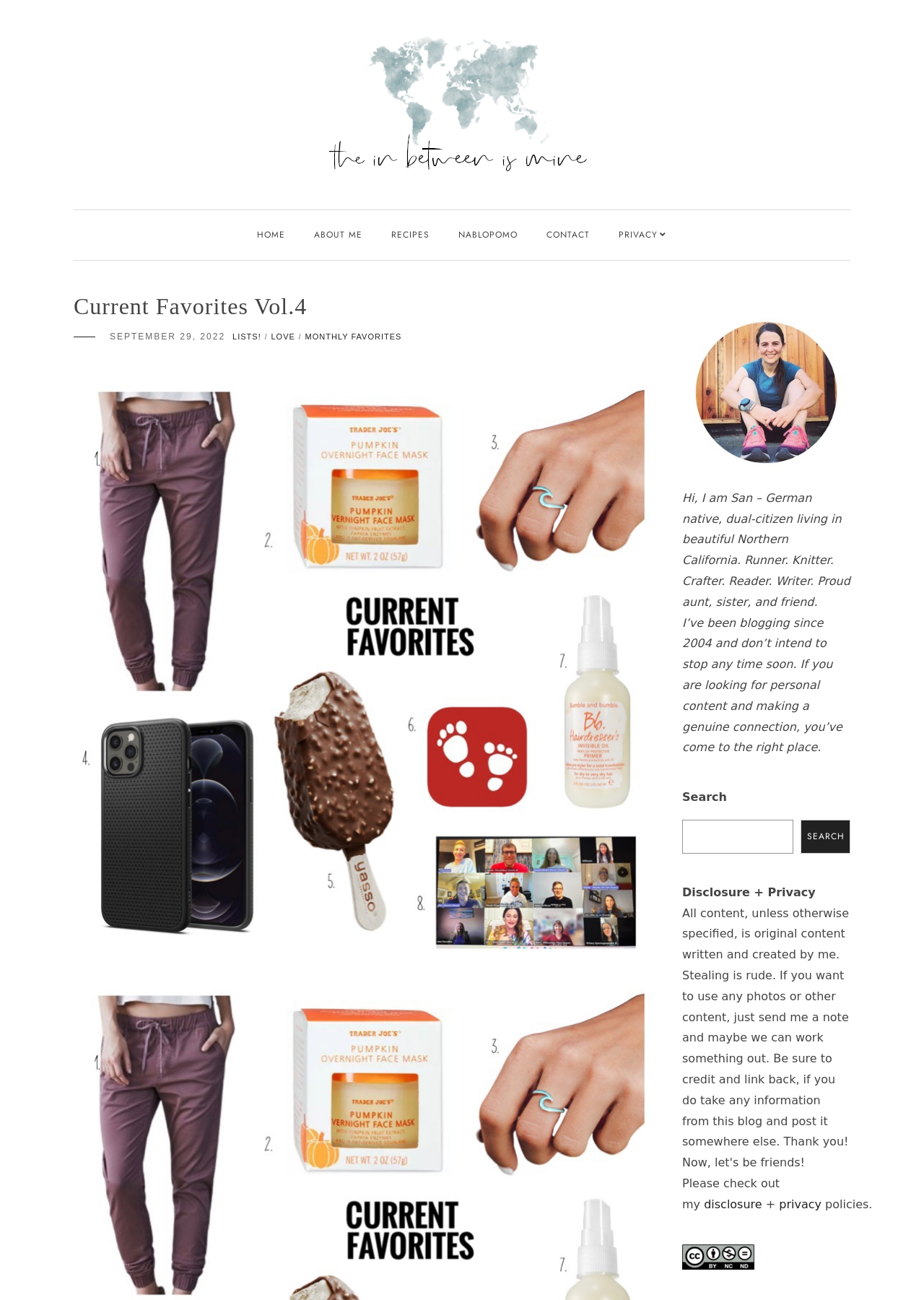Please determine the bounding box coordinates of the element's region to click in order to carry out the following instruction: "Read the article Risk Factors and Treatment for Impotence". The coordinates should be four float numbers between 0 and 1, i.e., [left, top, right, bottom].

None